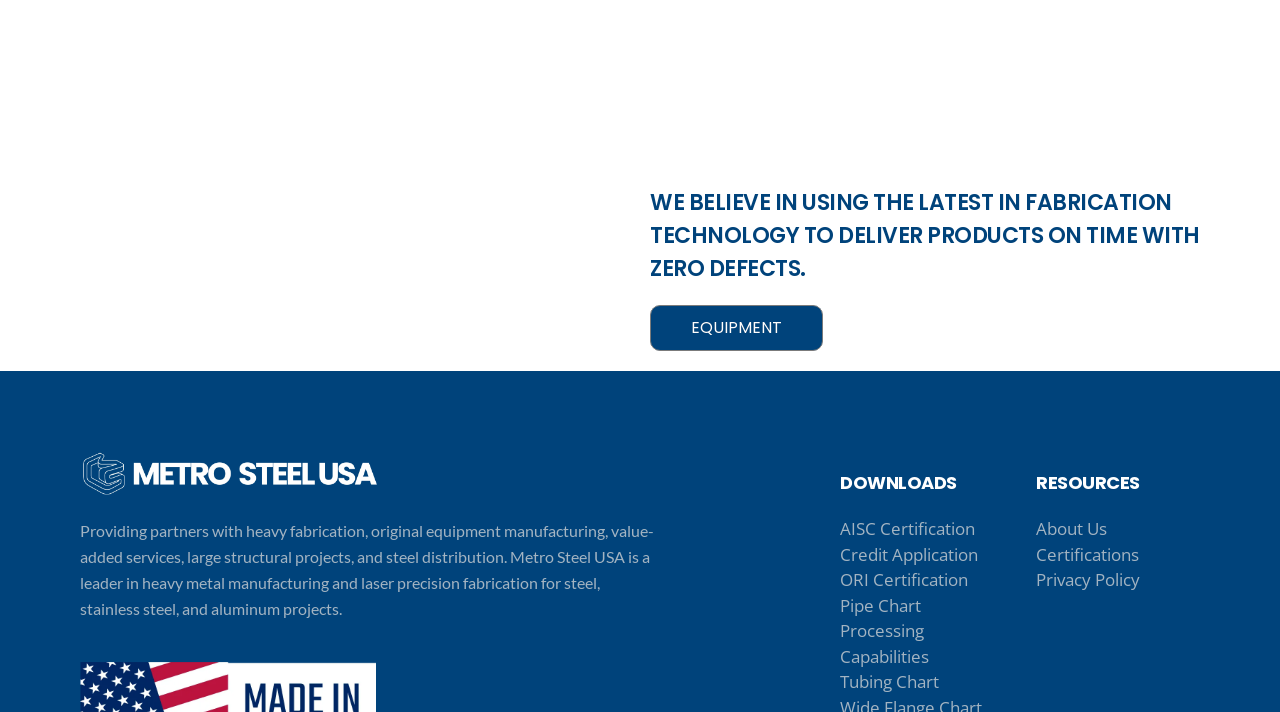Please find the bounding box coordinates of the clickable region needed to complete the following instruction: "Download the AISC Certification". The bounding box coordinates must consist of four float numbers between 0 and 1, i.e., [left, top, right, bottom].

[0.657, 0.725, 0.794, 0.761]